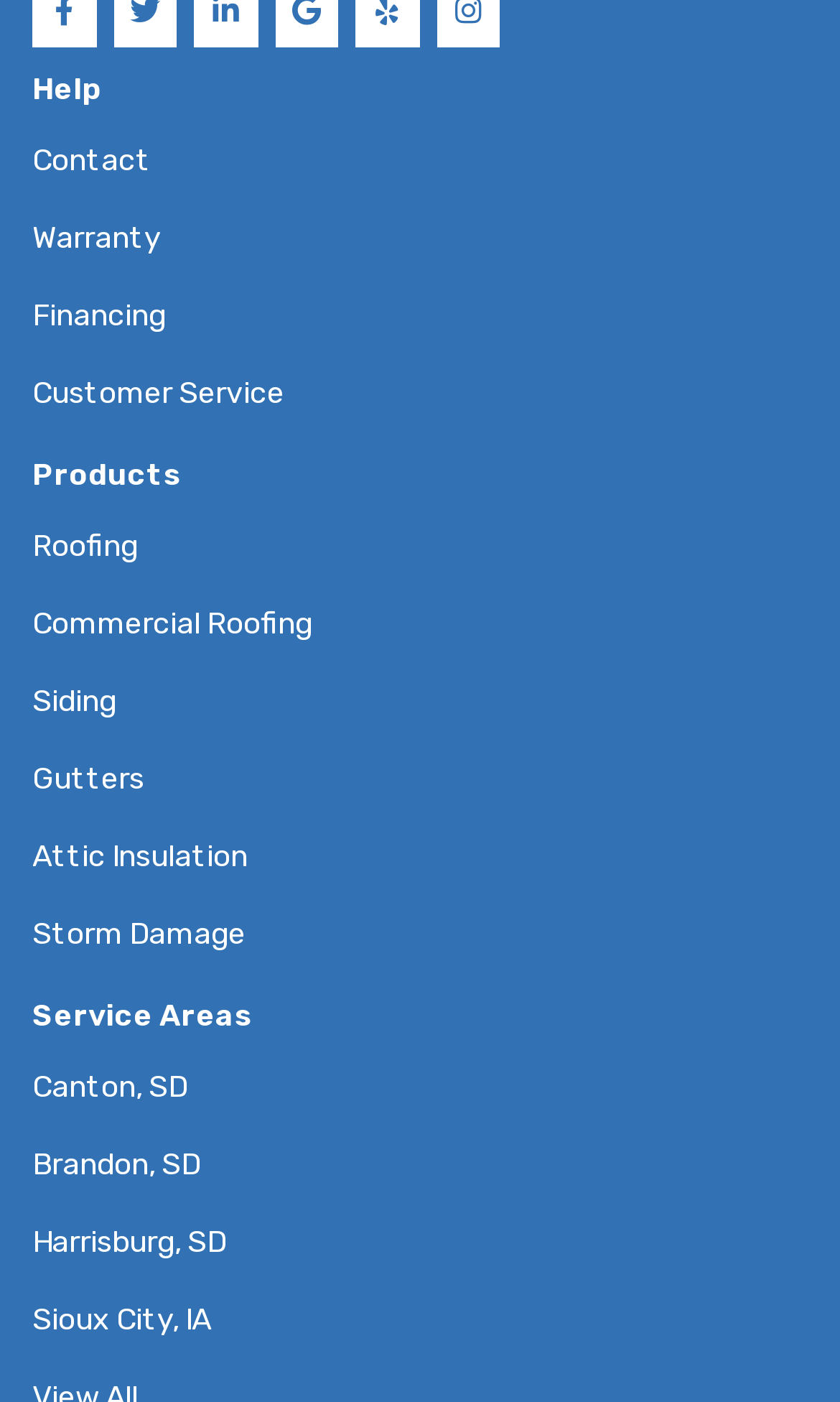Find the bounding box coordinates of the clickable region needed to perform the following instruction: "check services in Canton, SD". The coordinates should be provided as four float numbers between 0 and 1, i.e., [left, top, right, bottom].

[0.038, 0.749, 0.223, 0.804]